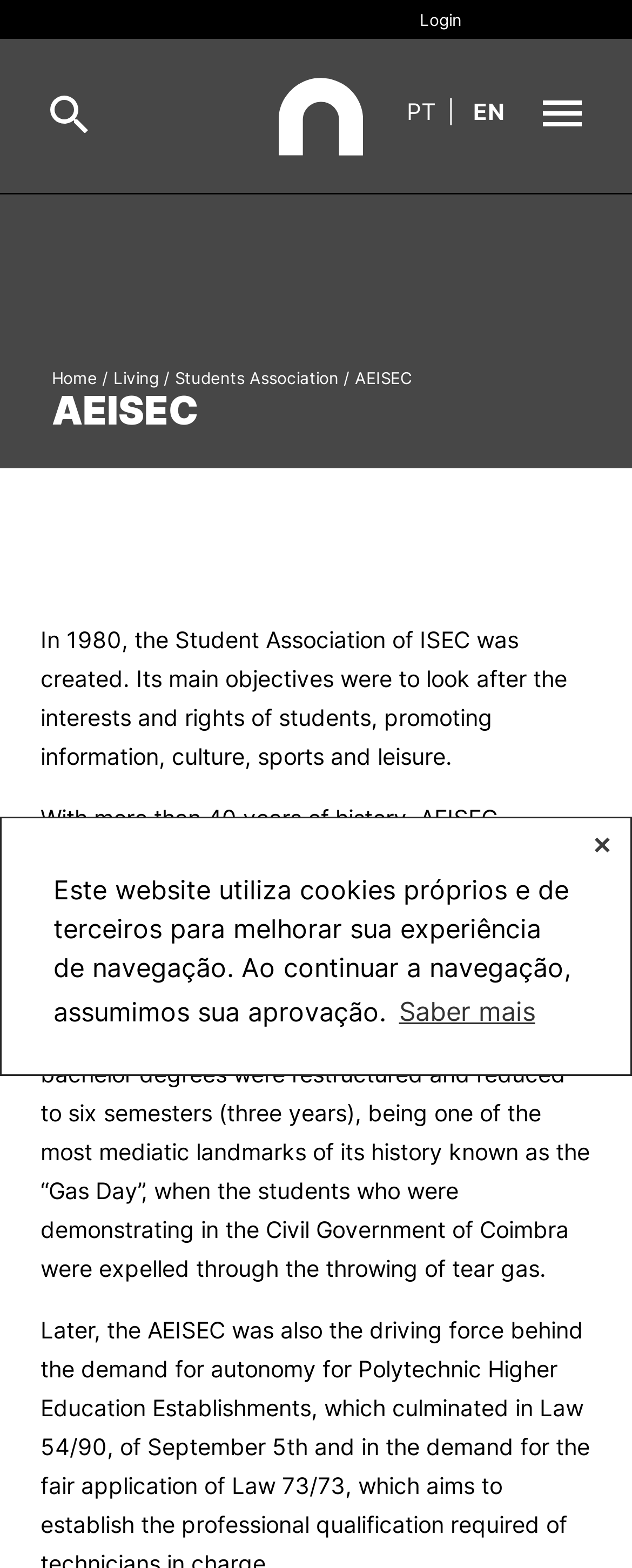Please identify the bounding box coordinates of the area that needs to be clicked to fulfill the following instruction: "Click the 'Study' link."

[0.062, 0.178, 0.938, 0.238]